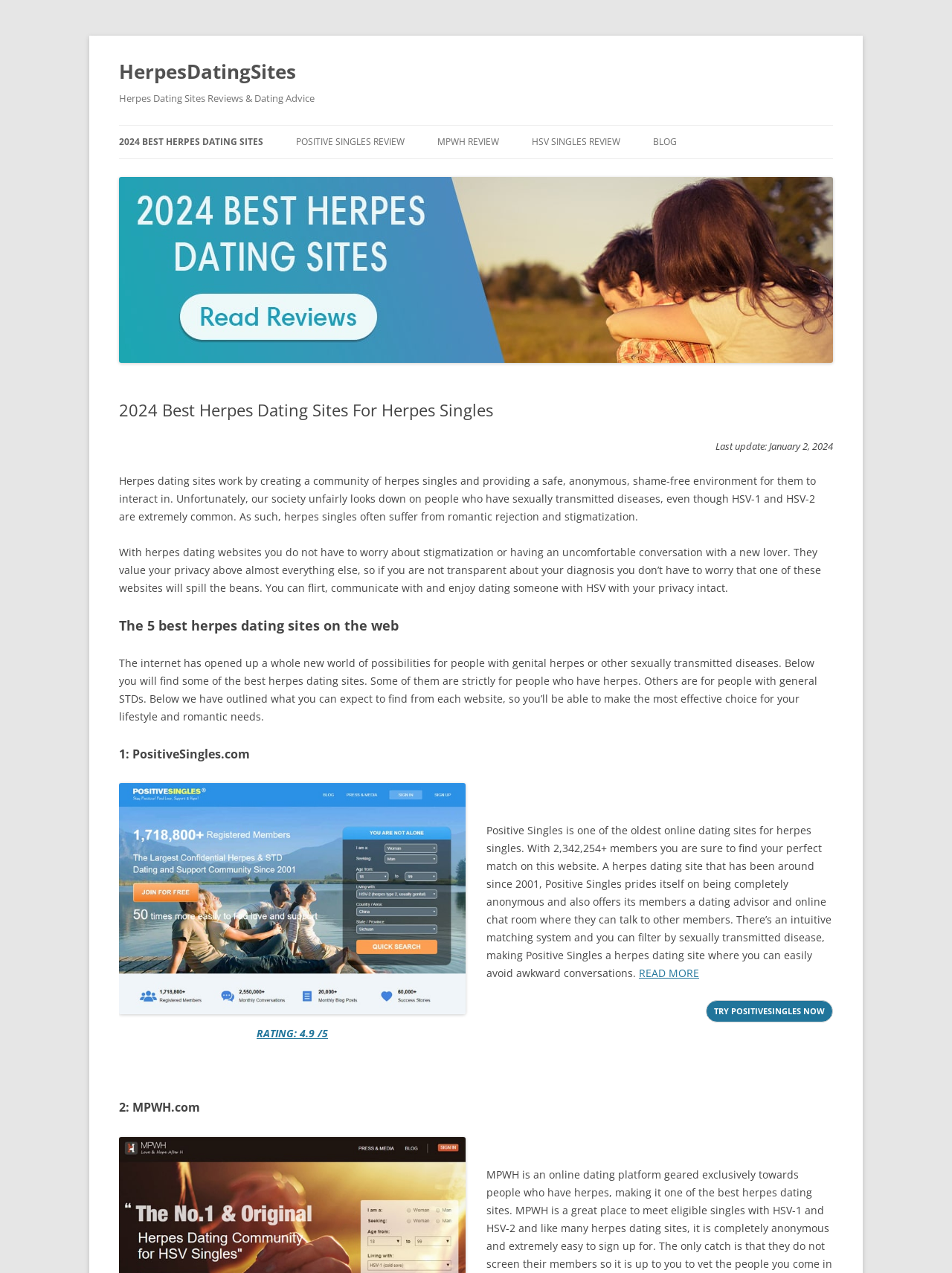Can you pinpoint the bounding box coordinates for the clickable element required for this instruction: "Click on HerpesDatingSites link"? The coordinates should be four float numbers between 0 and 1, i.e., [left, top, right, bottom].

[0.125, 0.042, 0.311, 0.07]